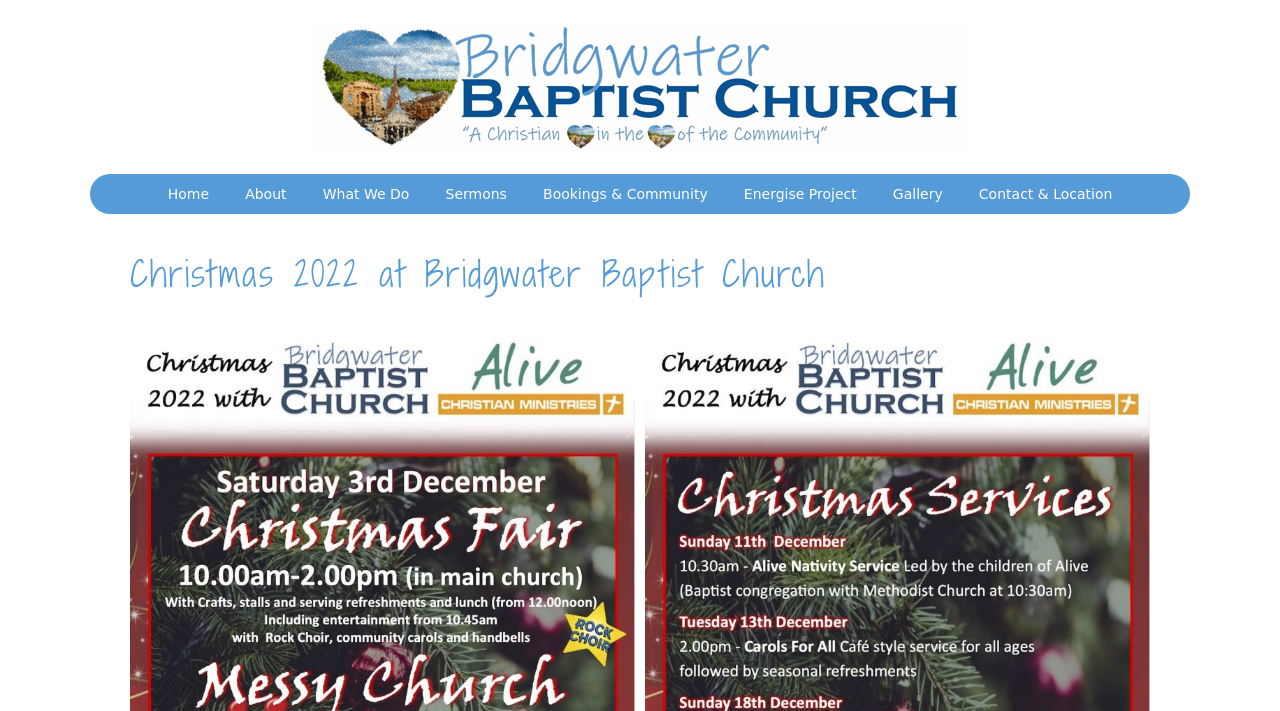Please identify the bounding box coordinates of the clickable region that I should interact with to perform the following instruction: "view about page". The coordinates should be expressed as four float numbers between 0 and 1, i.e., [left, top, right, bottom].

[0.177, 0.245, 0.238, 0.301]